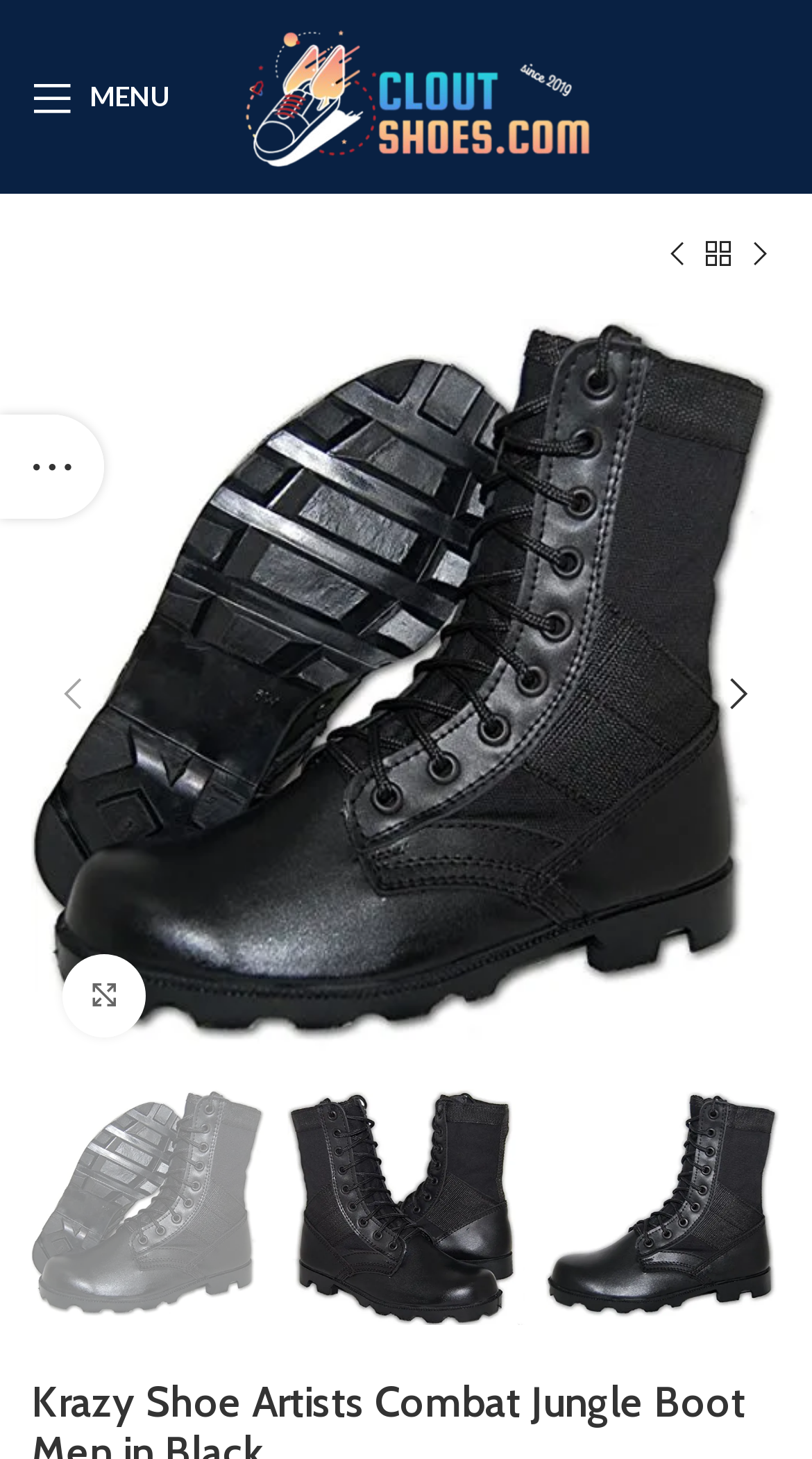Can you pinpoint the bounding box coordinates for the clickable element required for this instruction: "View product details"? The coordinates should be four float numbers between 0 and 1, i.e., [left, top, right, bottom].

[0.038, 0.46, 0.962, 0.486]